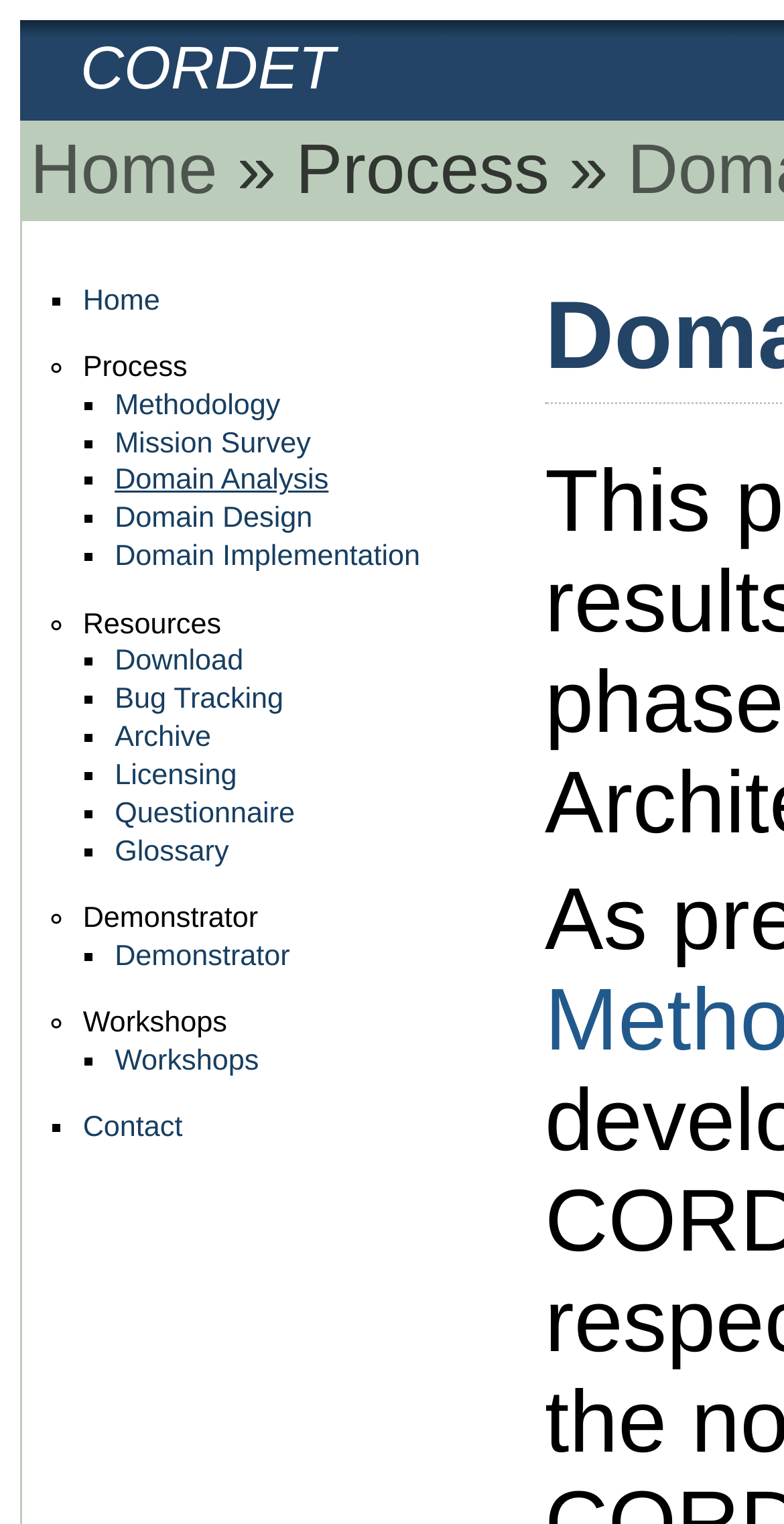Please specify the bounding box coordinates of the clickable region to carry out the following instruction: "contact us". The coordinates should be four float numbers between 0 and 1, in the format [left, top, right, bottom].

[0.106, 0.73, 0.233, 0.751]